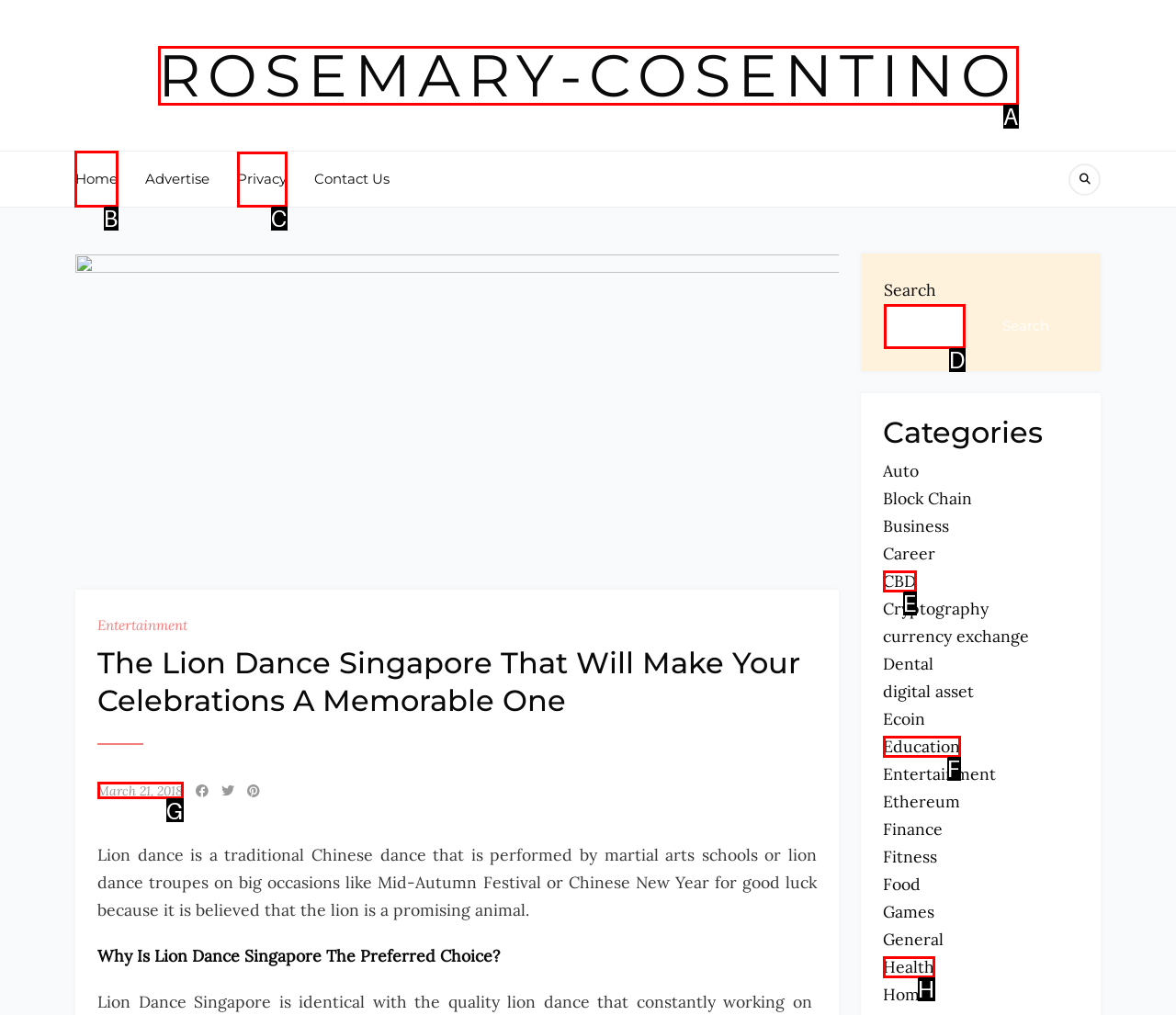To achieve the task: Click on the Home link, which HTML element do you need to click?
Respond with the letter of the correct option from the given choices.

B